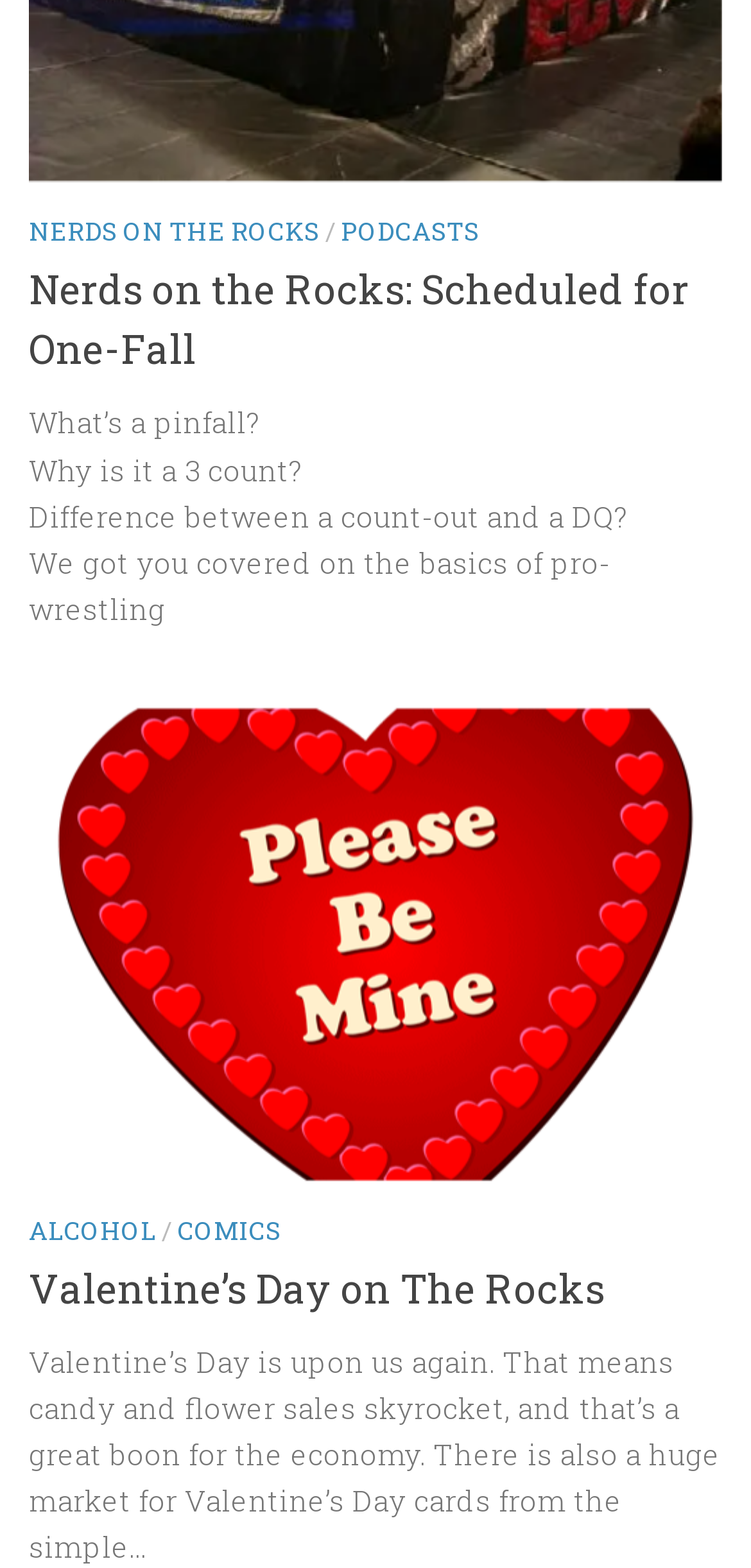Identify the bounding box coordinates of the HTML element based on this description: "Alcohol".

[0.038, 0.773, 0.208, 0.795]